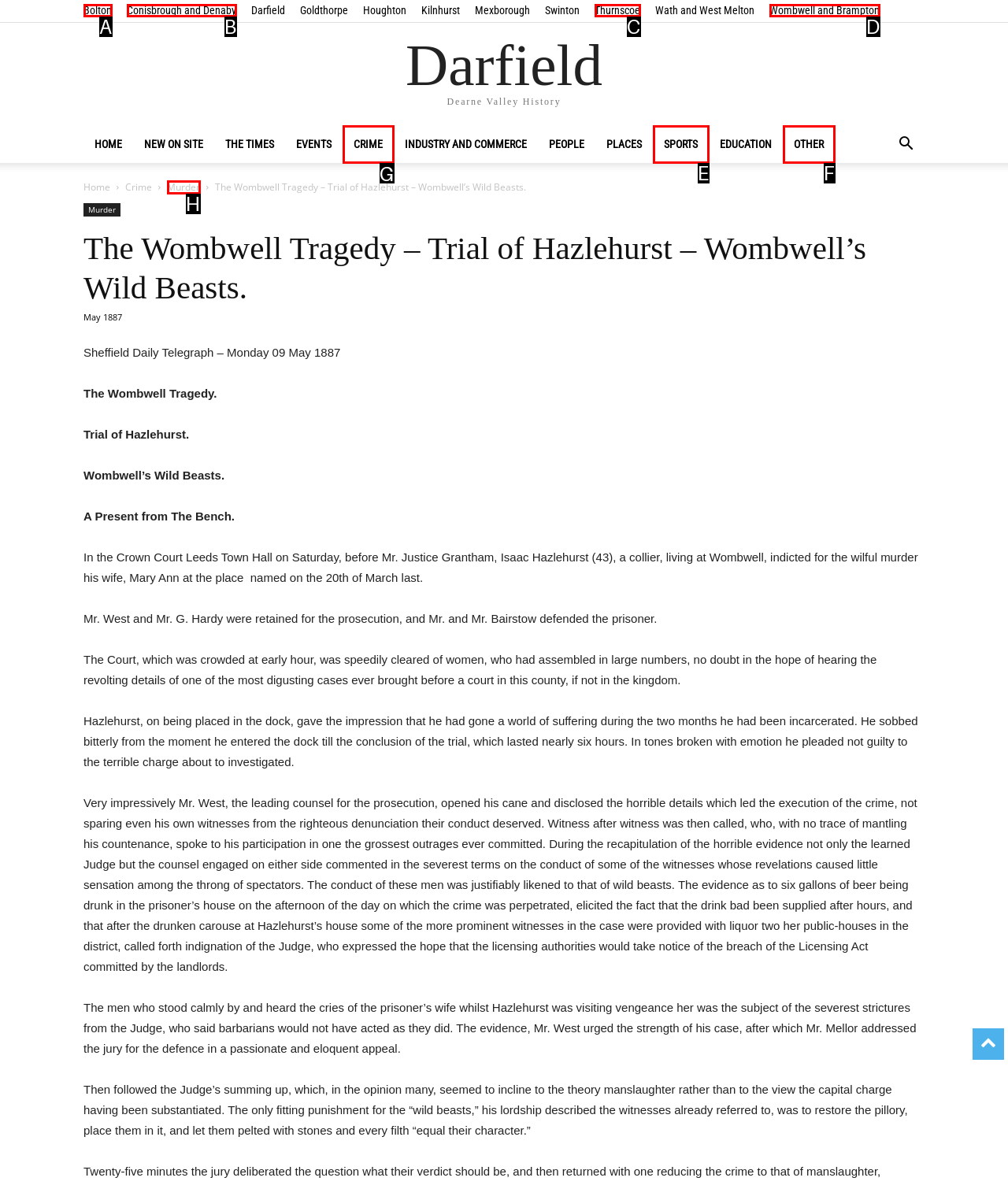For the task: View the CRIME section, tell me the letter of the option you should click. Answer with the letter alone.

G